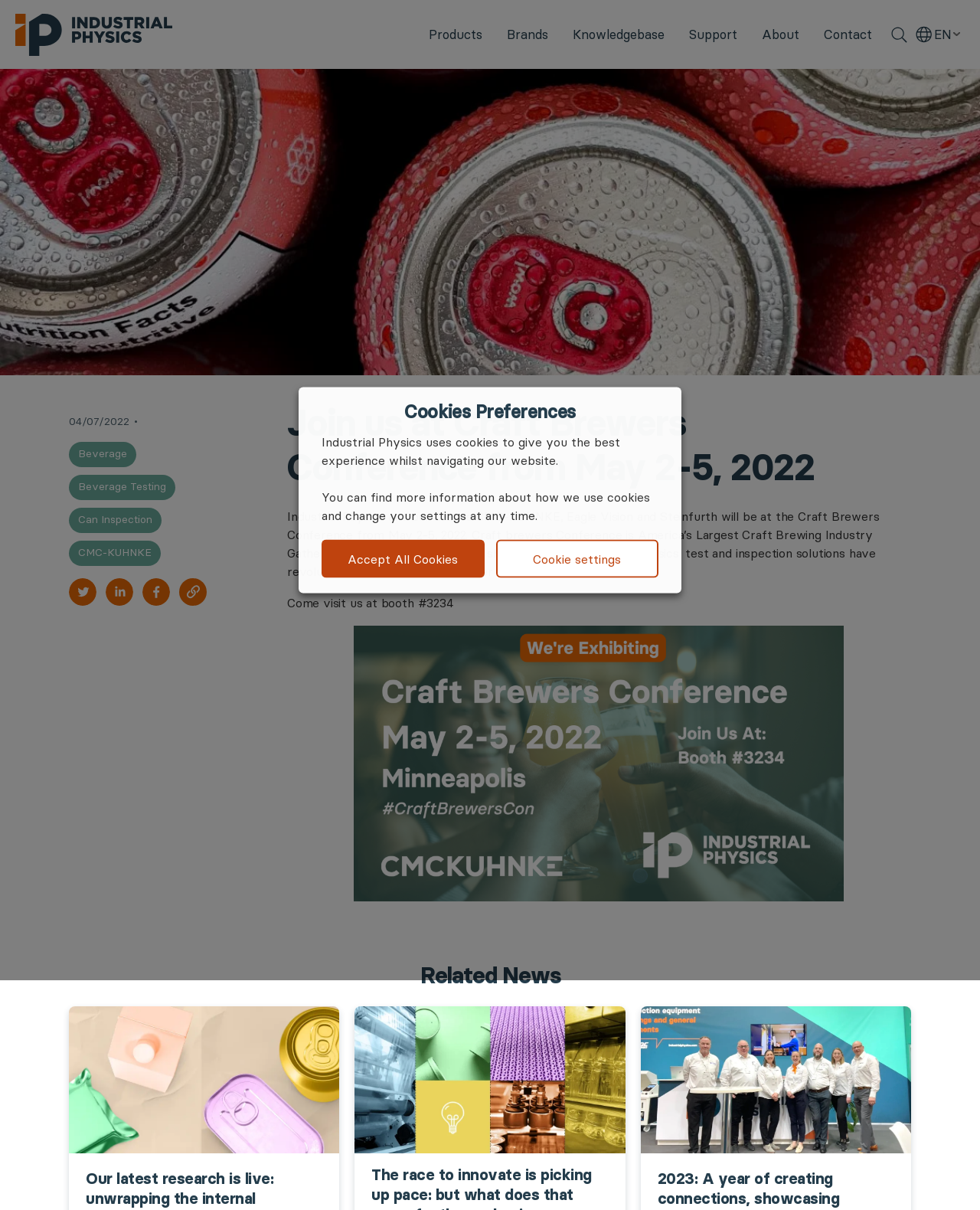Please determine and provide the text content of the webpage's heading.

Join us at Craft Brewers Conference from May 2-5, 2022